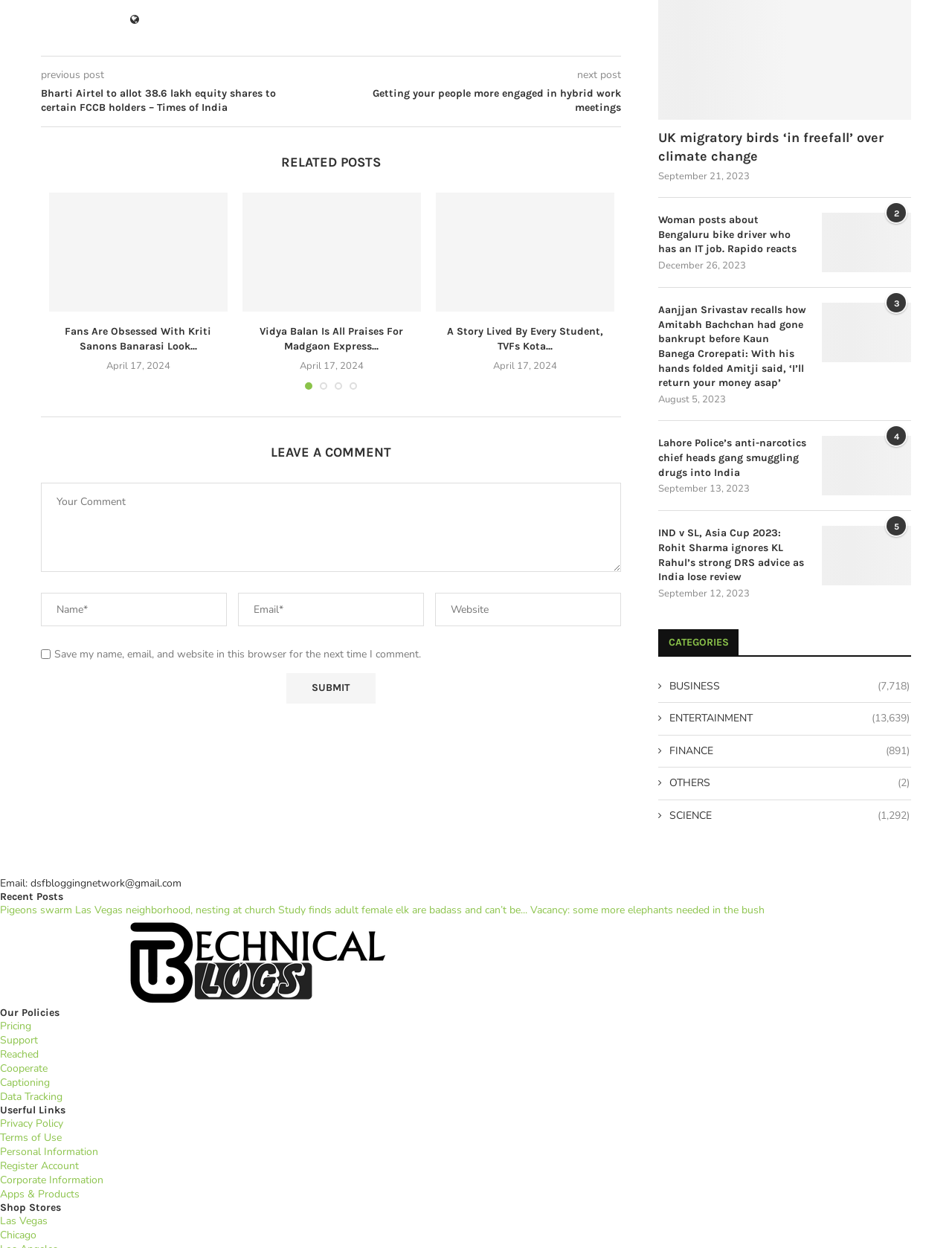Can you provide the bounding box coordinates for the element that should be clicked to implement the instruction: "Submit the comment"?

[0.301, 0.539, 0.395, 0.563]